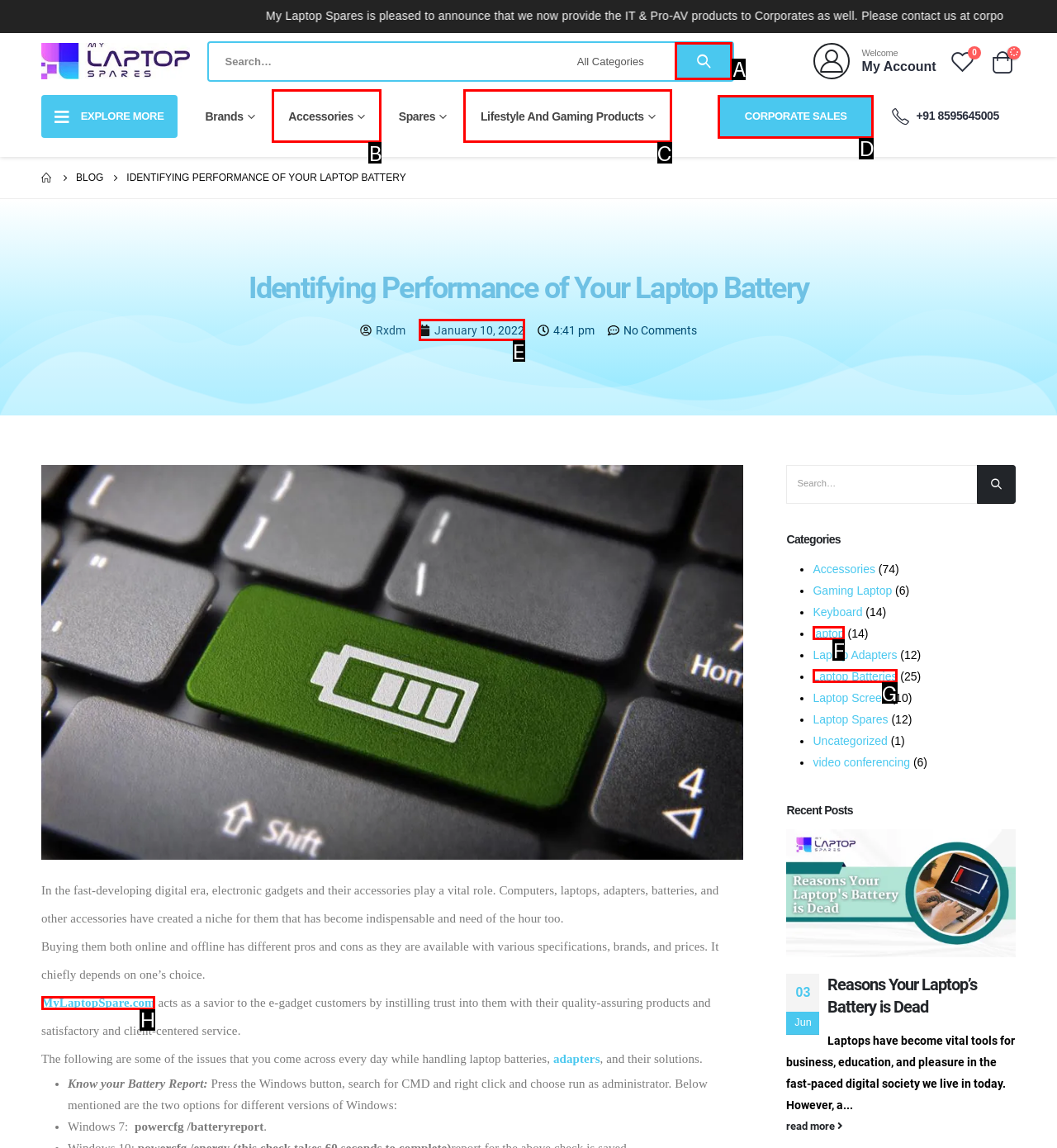Determine which UI element matches this description: Lifestyle And Gaming Products
Reply with the appropriate option's letter.

C